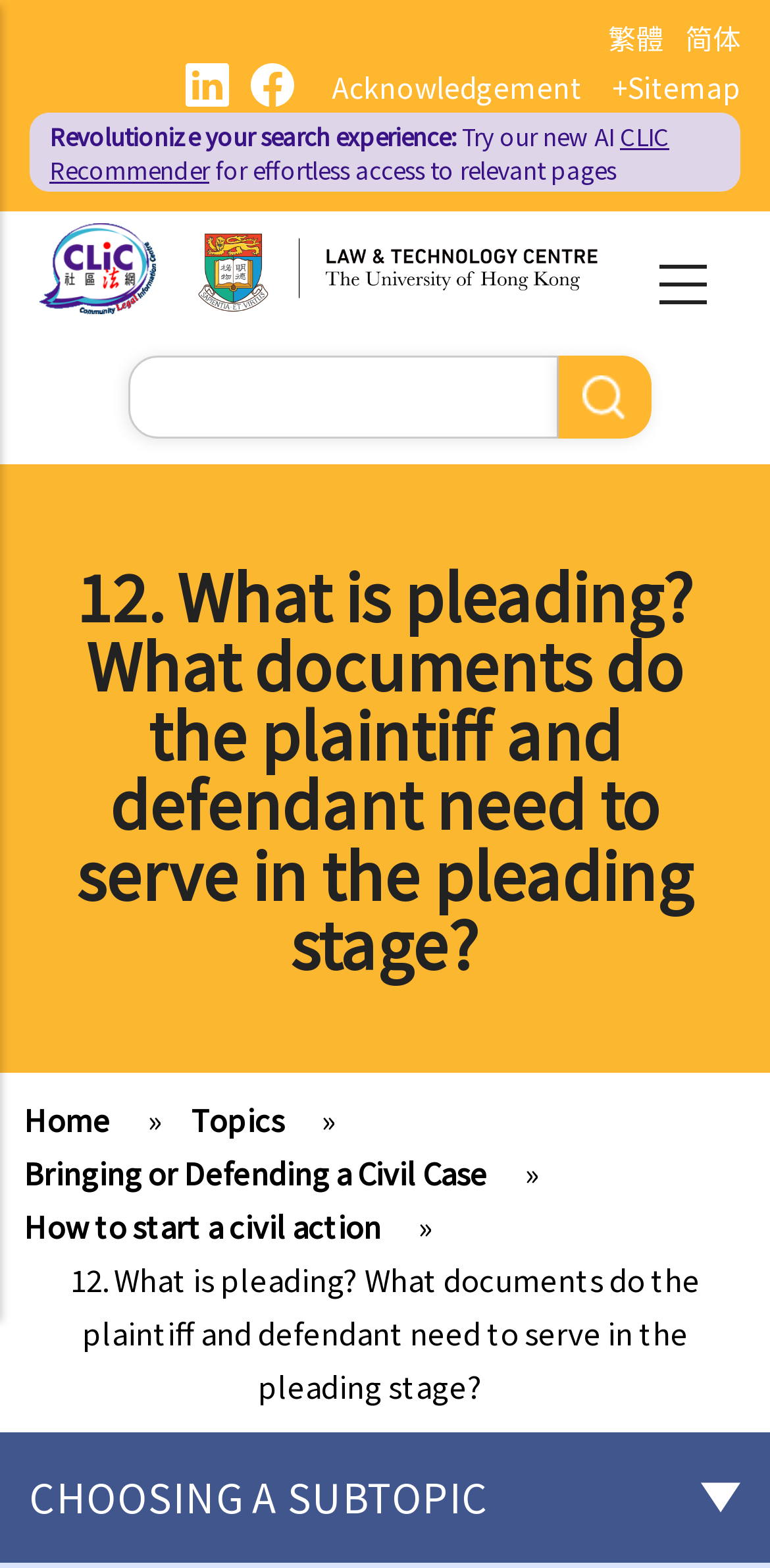Locate the bounding box coordinates of the element's region that should be clicked to carry out the following instruction: "Select traditional Chinese". The coordinates need to be four float numbers between 0 and 1, i.e., [left, top, right, bottom].

[0.762, 0.011, 0.862, 0.037]